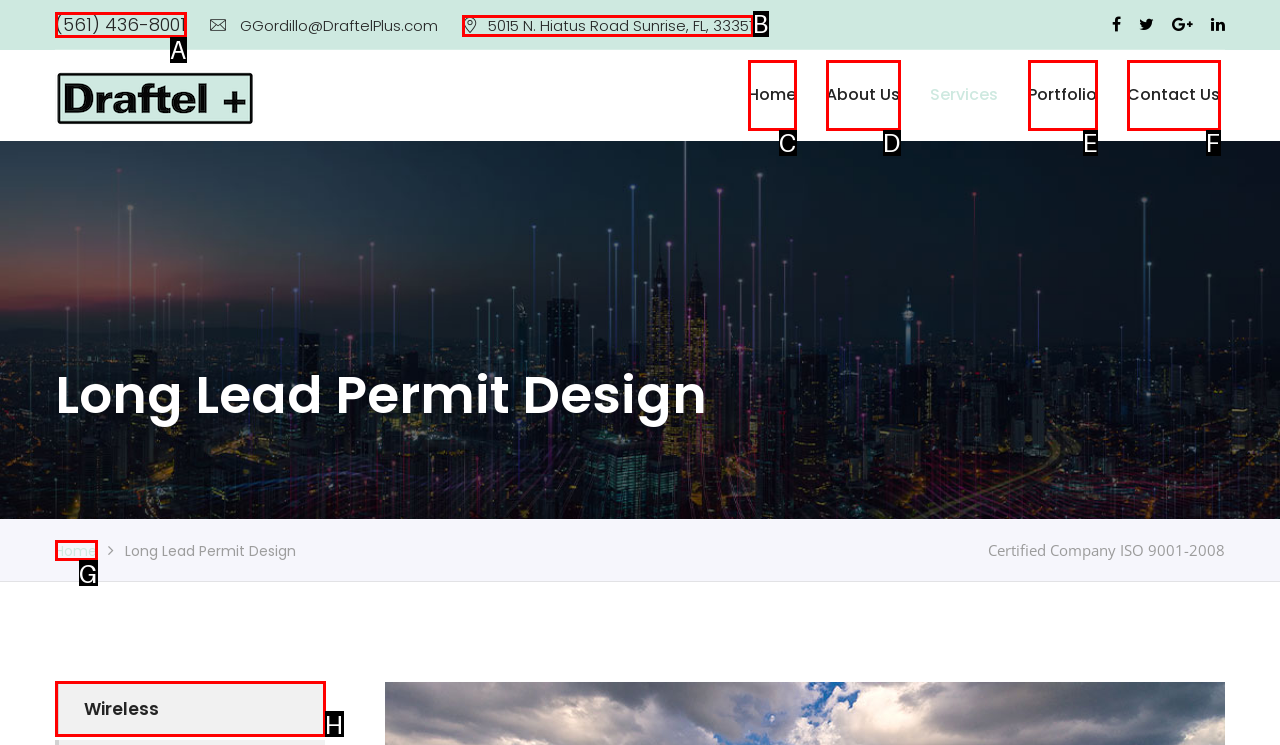Determine which UI element I need to click to achieve the following task: Learn about Wireless services Provide your answer as the letter of the selected option.

H